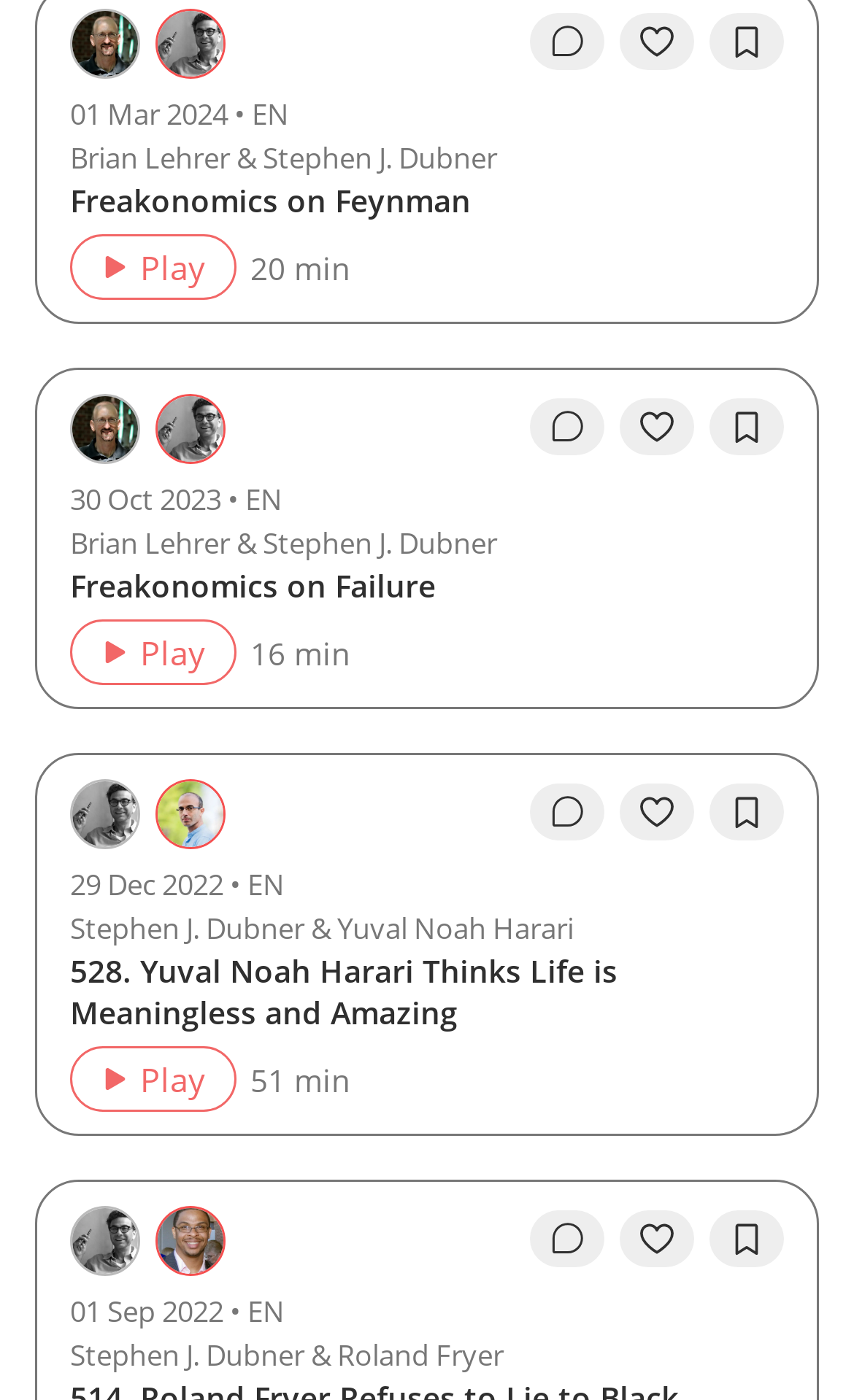Please specify the coordinates of the bounding box for the element that should be clicked to carry out this instruction: "Play the first episode". The coordinates must be four float numbers between 0 and 1, formatted as [left, top, right, bottom].

[0.082, 0.167, 0.277, 0.214]